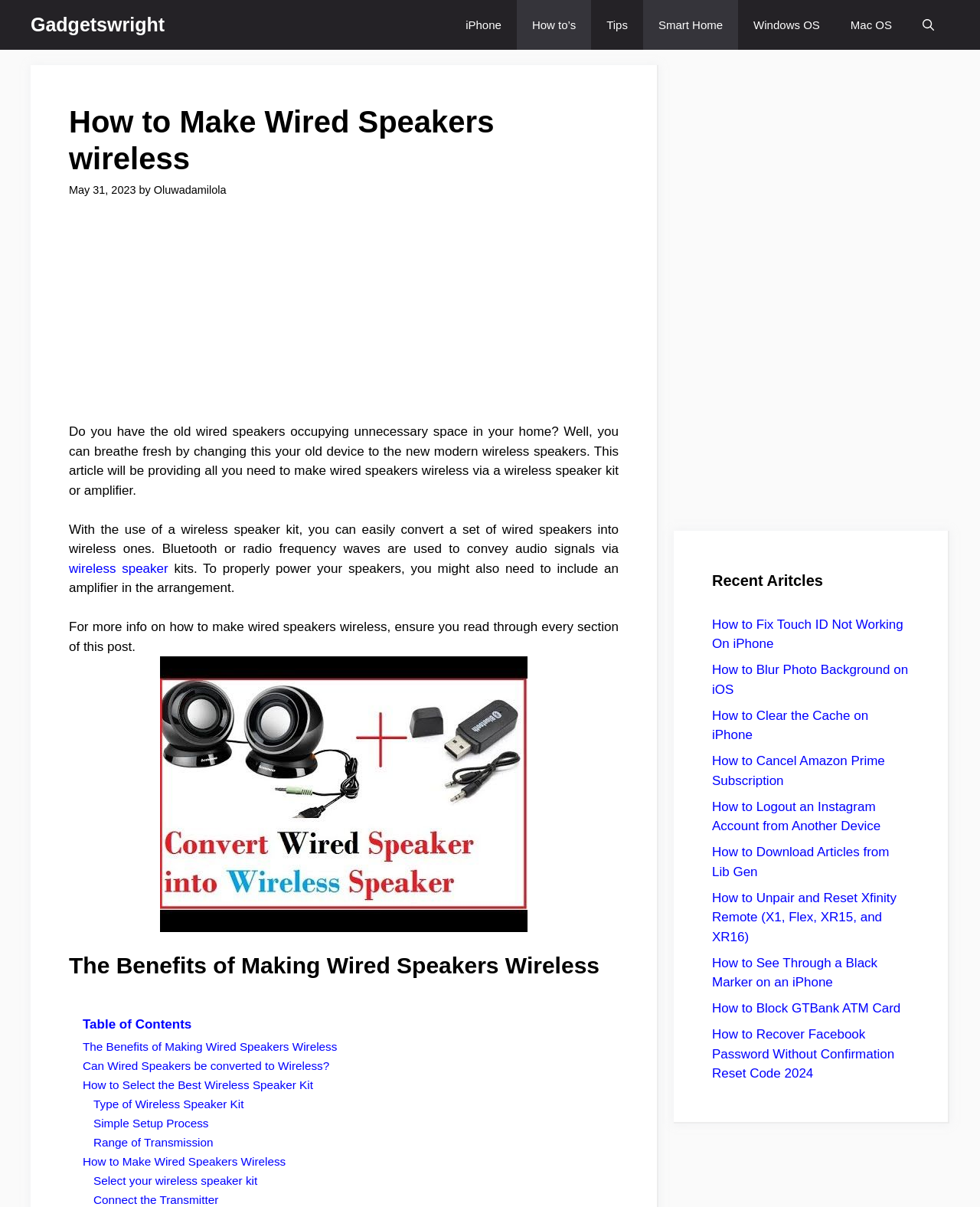Write an extensive caption that covers every aspect of the webpage.

This webpage is about converting wired speakers to wireless speakers using a wireless speaker kit or amplifier. At the top, there is a navigation bar with links to different categories, including "iPhone", "How to's", "Tips", "Smart Home", "Windows OS", and "Mac OS". Below the navigation bar, there is a header section with the title "How to Make Wired Speakers Wireless" and a timestamp "May 31, 2023". 

The main content of the webpage is divided into sections. The first section introduces the idea of converting wired speakers to wireless speakers and explains how it can be done using a wireless speaker kit or amplifier. There is an image related to making wired speakers wireless below this section.

The next section is titled "The Benefits of Making Wired Speakers Wireless". Below this section, there is a table of contents with links to different subtopics, including "Can Wired Speakers be converted to Wireless?", "How to Select the Best Wireless Speaker Kit", and "How to Make Wired Speakers Wireless".

On the right side of the webpage, there is a section titled "Recent Articles" with links to various articles, including "How to Fix Touch ID Not Working On iPhone", "How to Blur Photo Background on iOS", and "How to Cancel Amazon Prime Subscription".